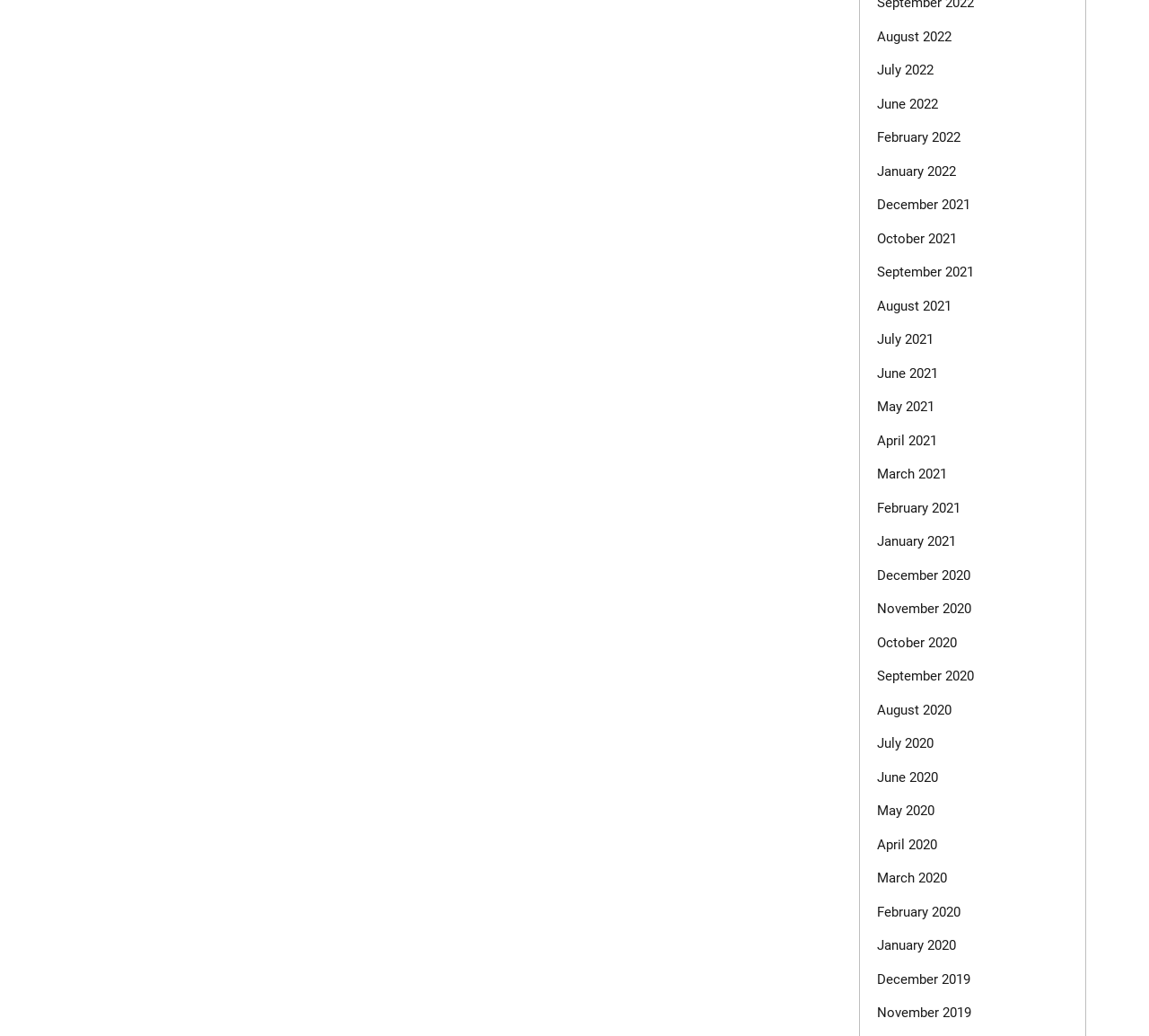Identify the bounding box coordinates of the section that should be clicked to achieve the task described: "Go to Home".

None